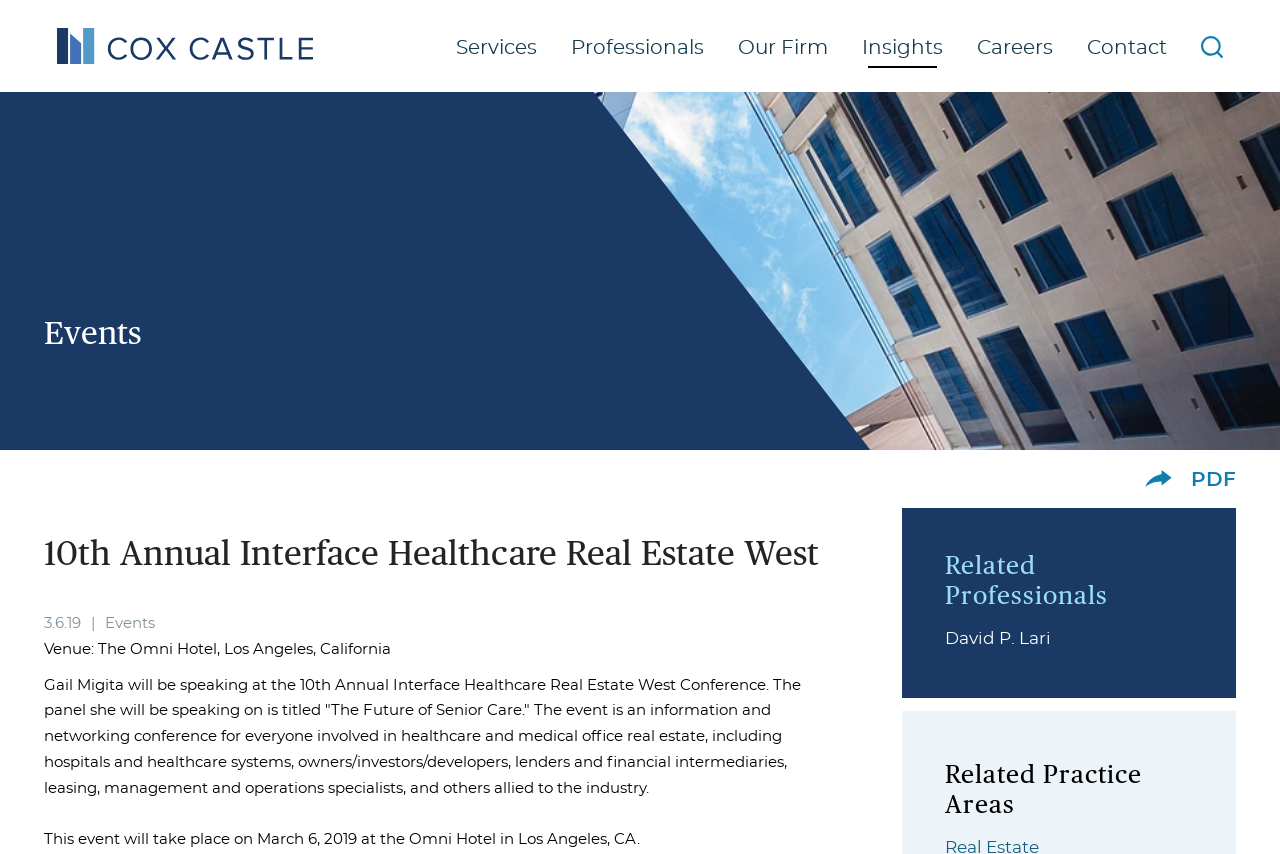Determine the bounding box coordinates of the clickable region to carry out the instruction: "View the PDF".

[0.93, 0.55, 0.966, 0.574]